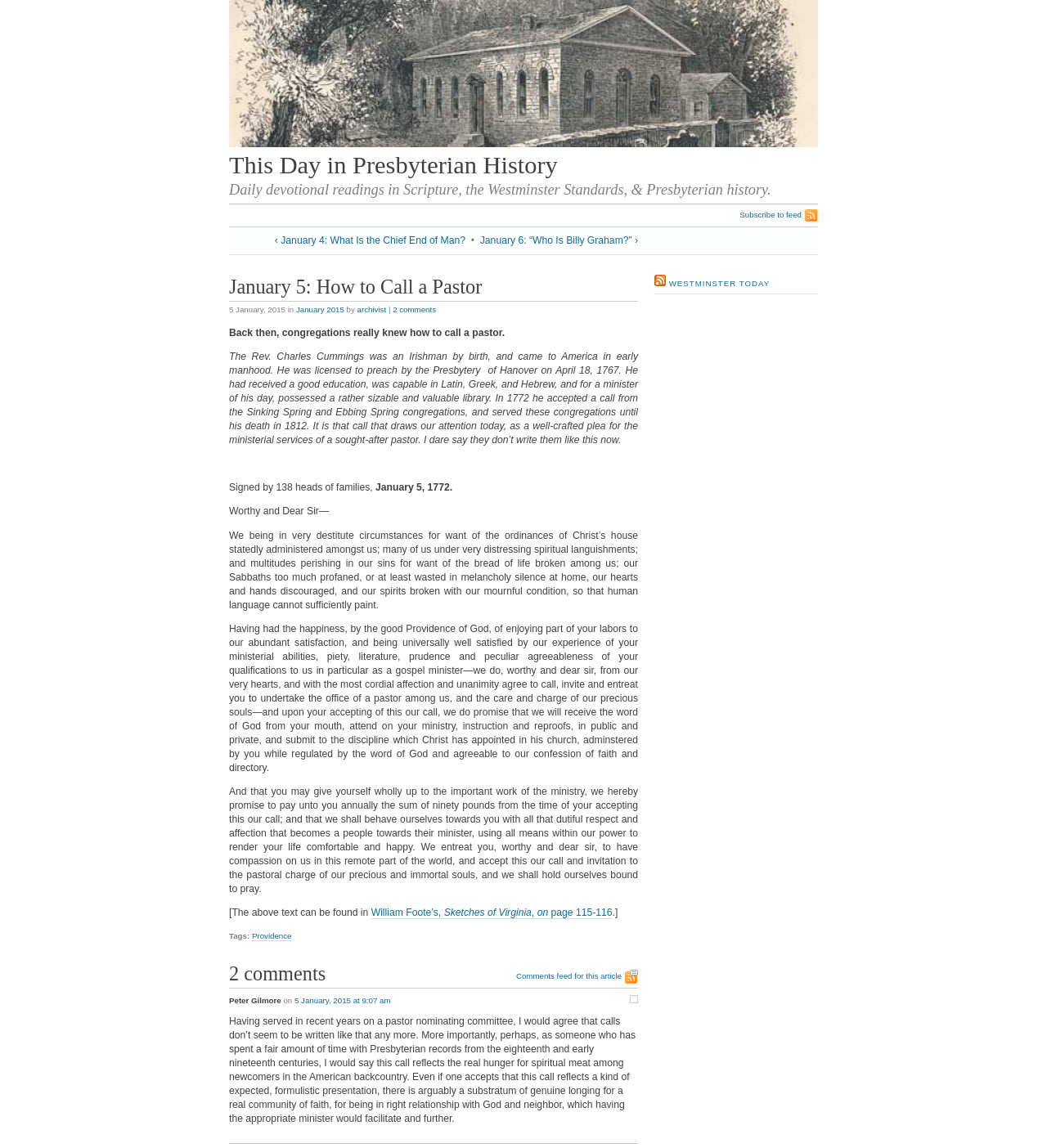Given the element description: "Delivery and Payment Method", predict the bounding box coordinates of the UI element it refers to, using four float numbers between 0 and 1, i.e., [left, top, right, bottom].

None